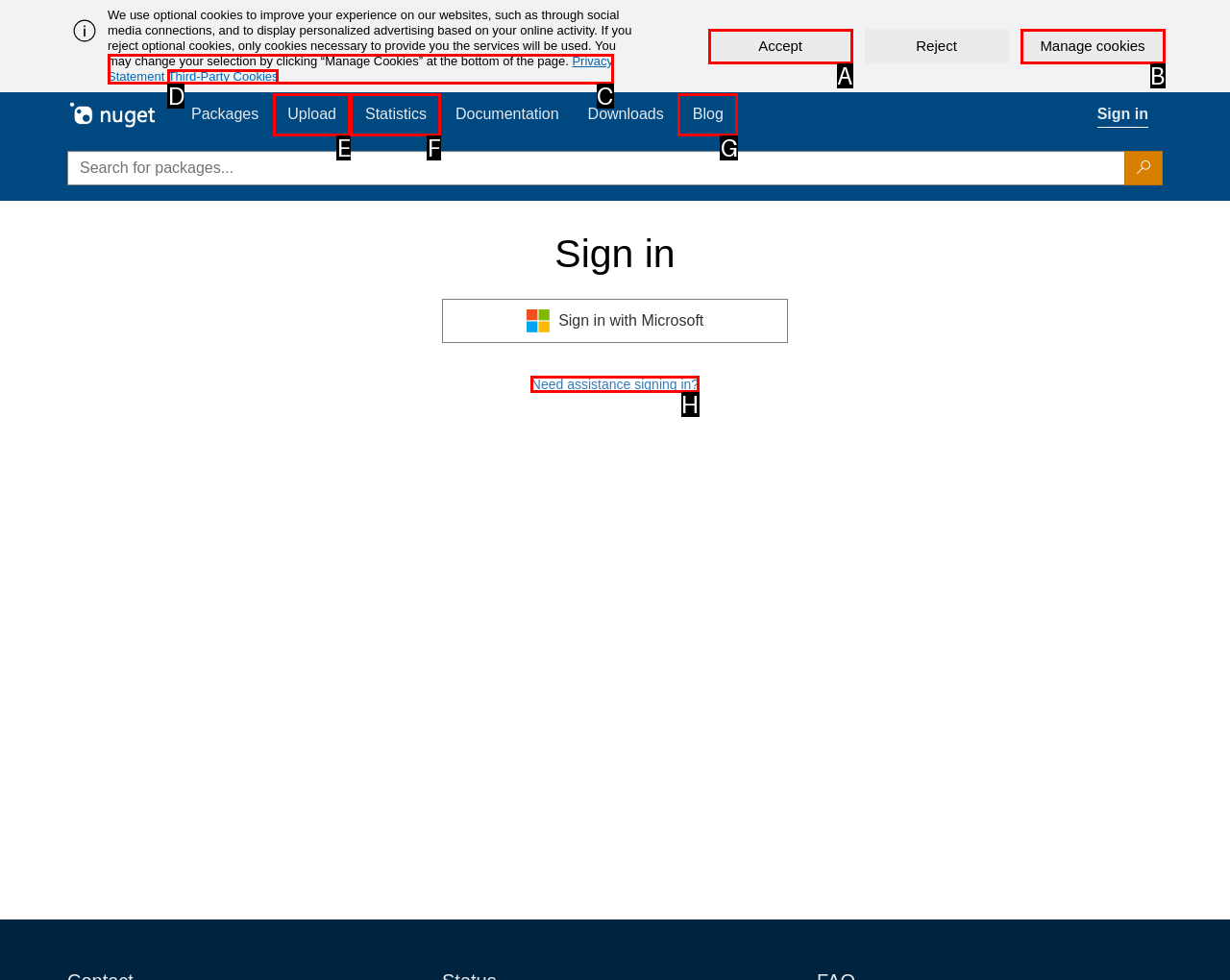Select the right option to accomplish this task: Need assistance signing in?. Reply with the letter corresponding to the correct UI element.

H